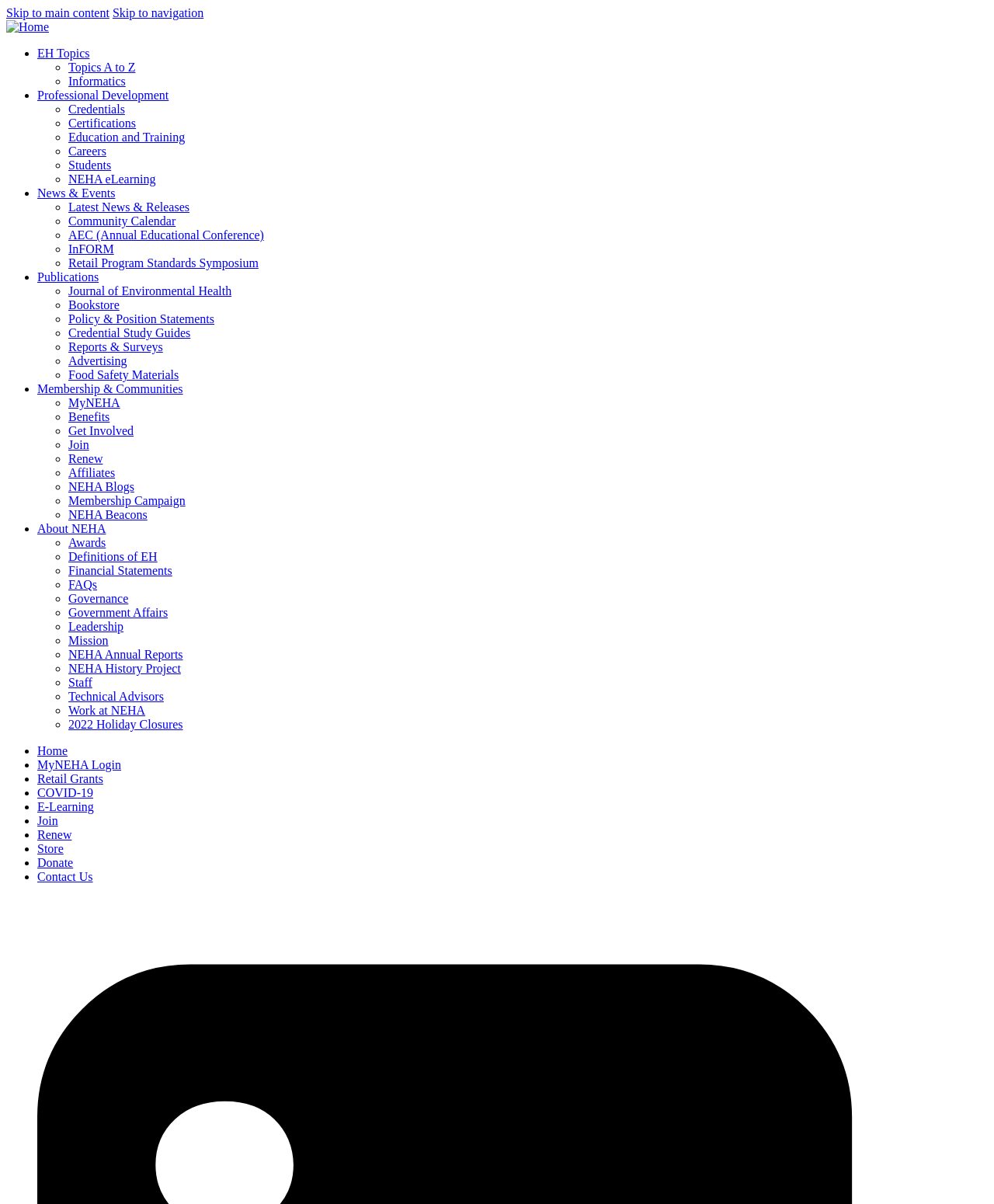How many sub-items are there under the News & Events category?
Using the image, elaborate on the answer with as much detail as possible.

I counted the number of sub-items under the News & Events category and found that there are 5 sub-items: Latest News & Releases, Community Calendar, AEC (Annual Educational Conference), InFORM, and Retail Program Standards Symposium.